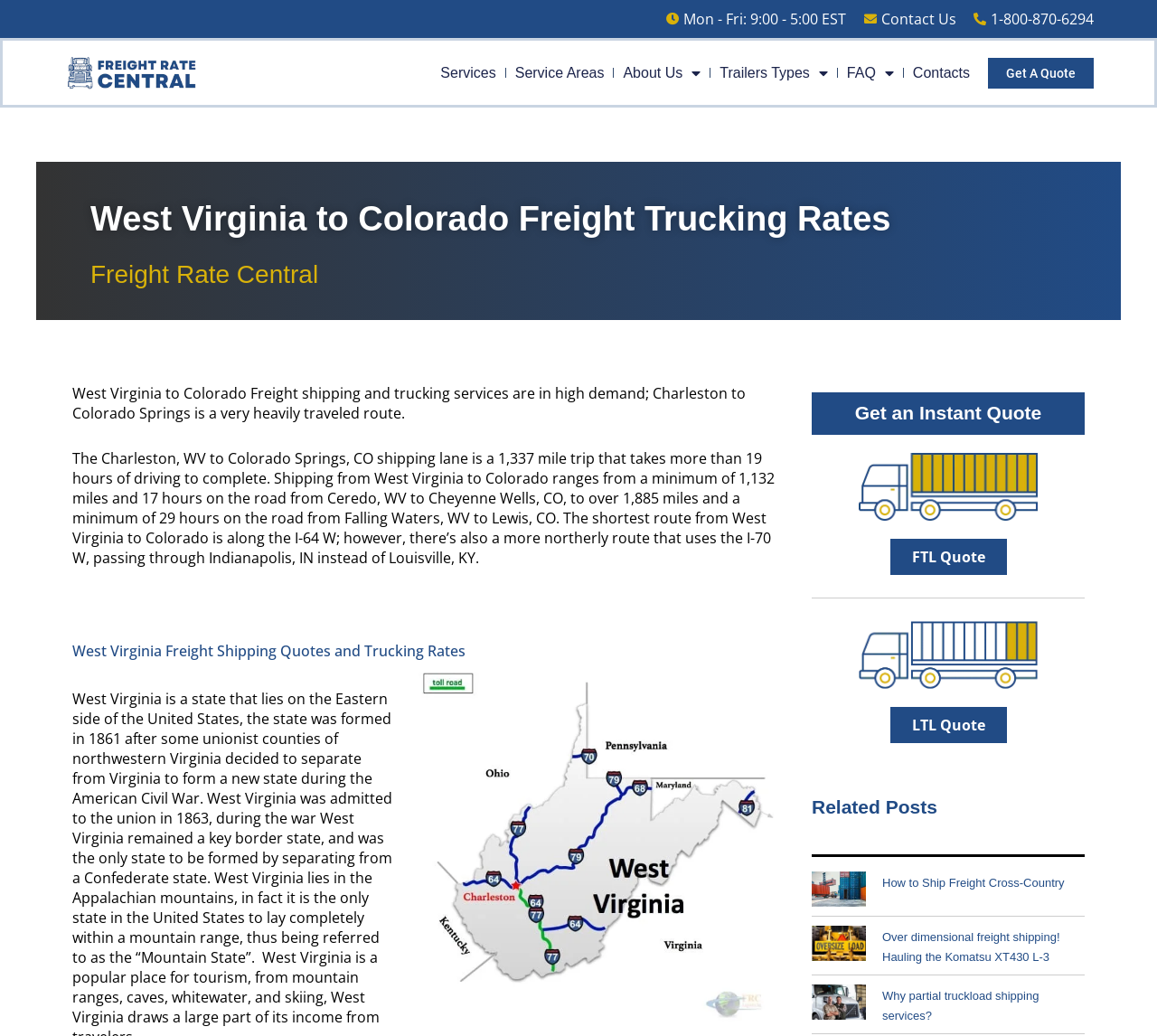Please identify the bounding box coordinates of the element I need to click to follow this instruction: "Get FTL quote".

[0.769, 0.52, 0.87, 0.555]